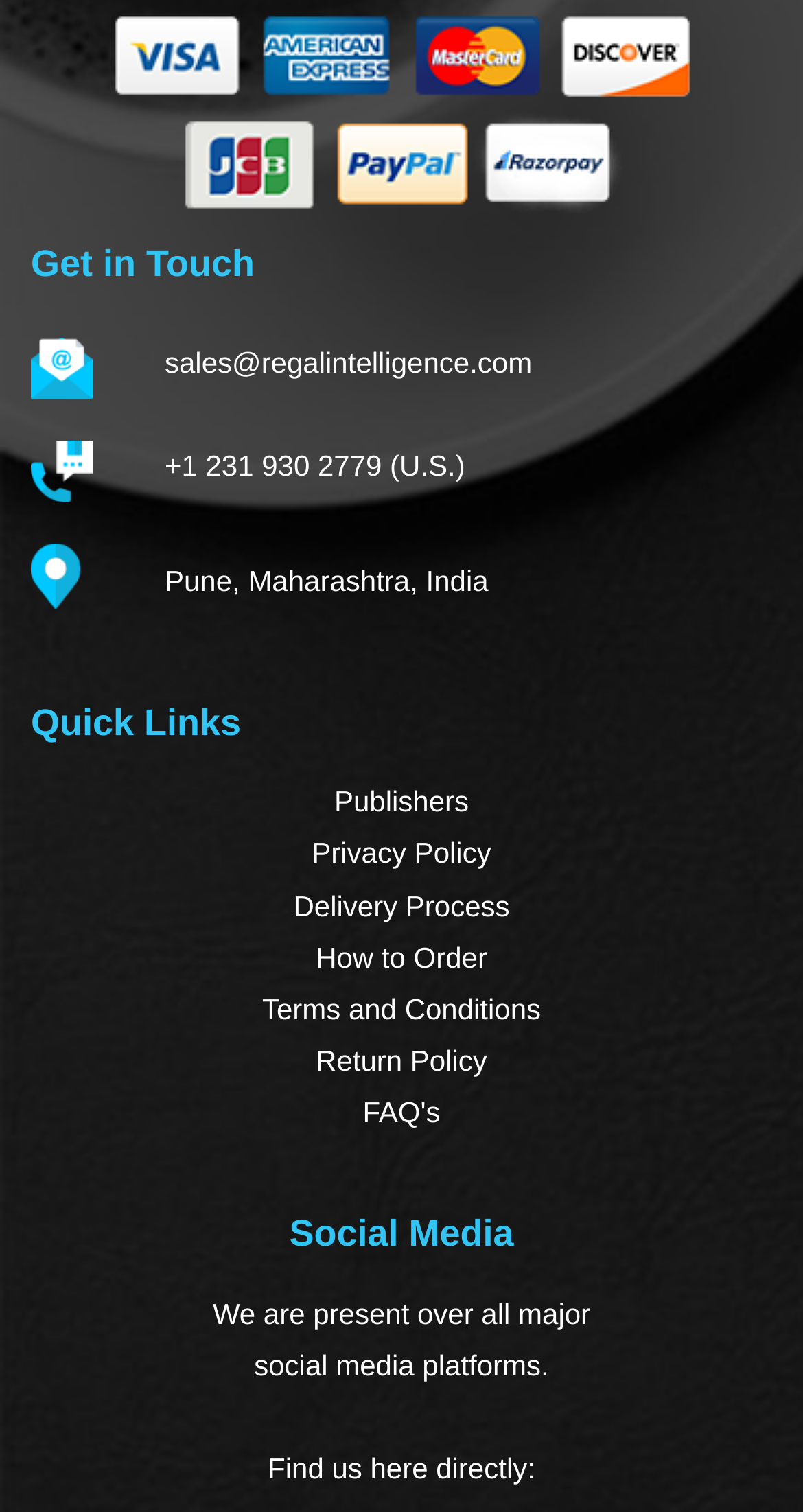Predict the bounding box of the UI element based on this description: "سيرفر بيع متابعين".

None